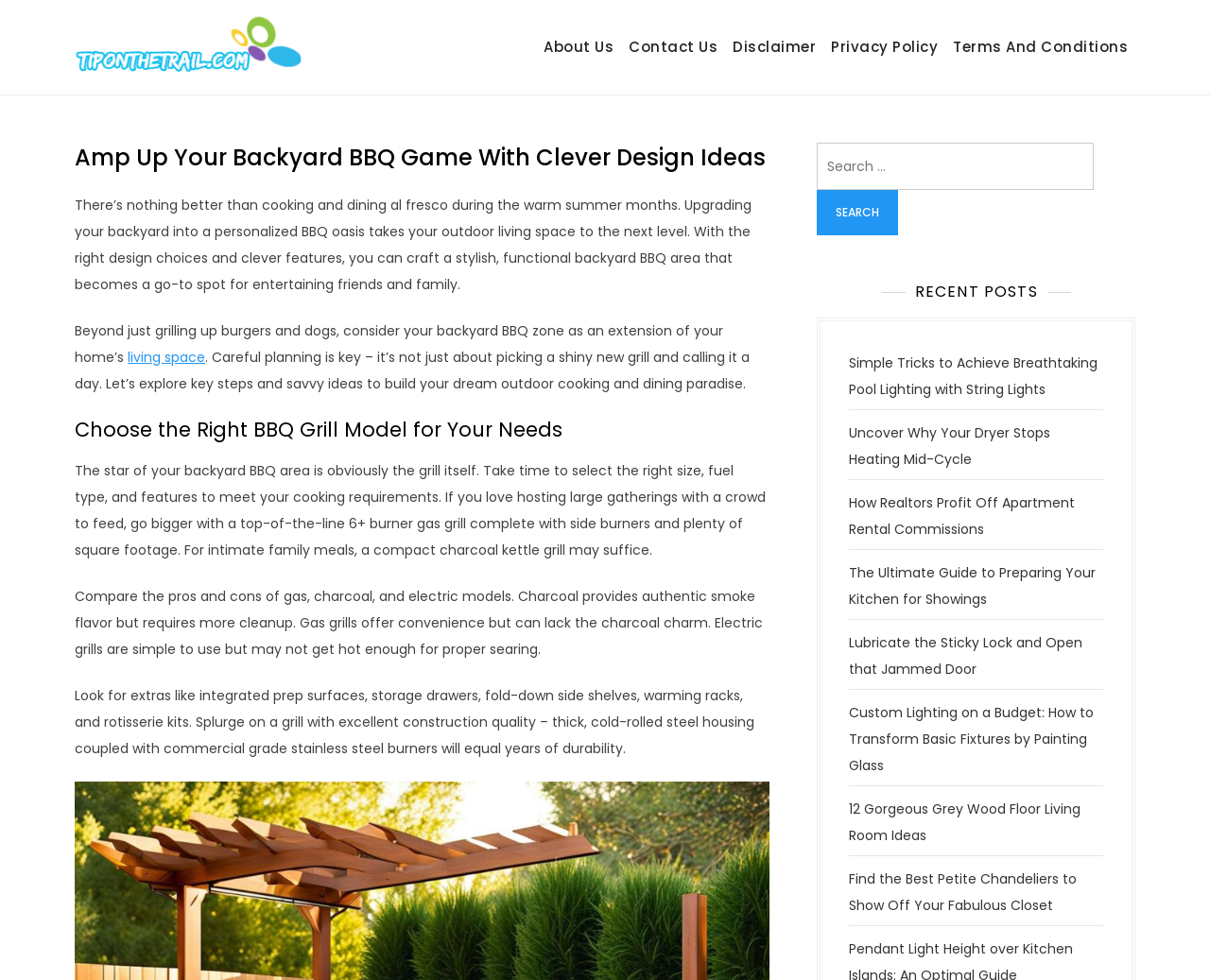What is the benefit of a charcoal grill?
Answer the question with a detailed explanation, including all necessary information.

The webpage mentions that charcoal grills provide an authentic smoke flavor, implying that they offer a unique and desirable culinary experience.